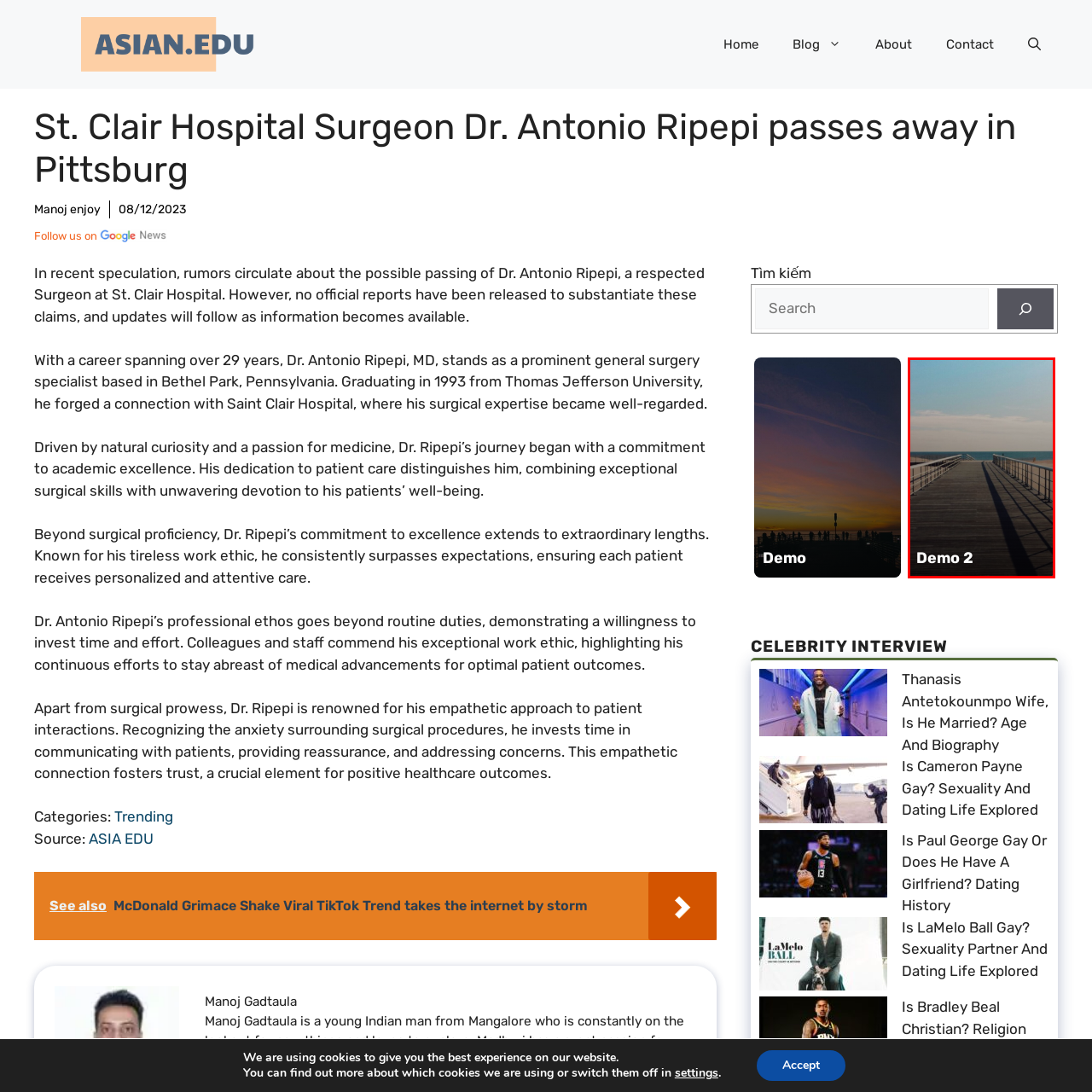Describe in detail the image that is highlighted by the red bounding box.

The image titled "Demo 2" presents a serene scene of a wooden deck leading towards the ocean. The perspective invites viewers to walk down the path, flanked by a sleek railing, as the tranquil waters reflect the soft hues of the sky. In the distance, gentle waves kiss the sandy shore under a bright, sunny sky. This picturesque setting evokes a sense of calm and relaxation, making it an appealing visual for those seeking a moment of peace and natural beauty.